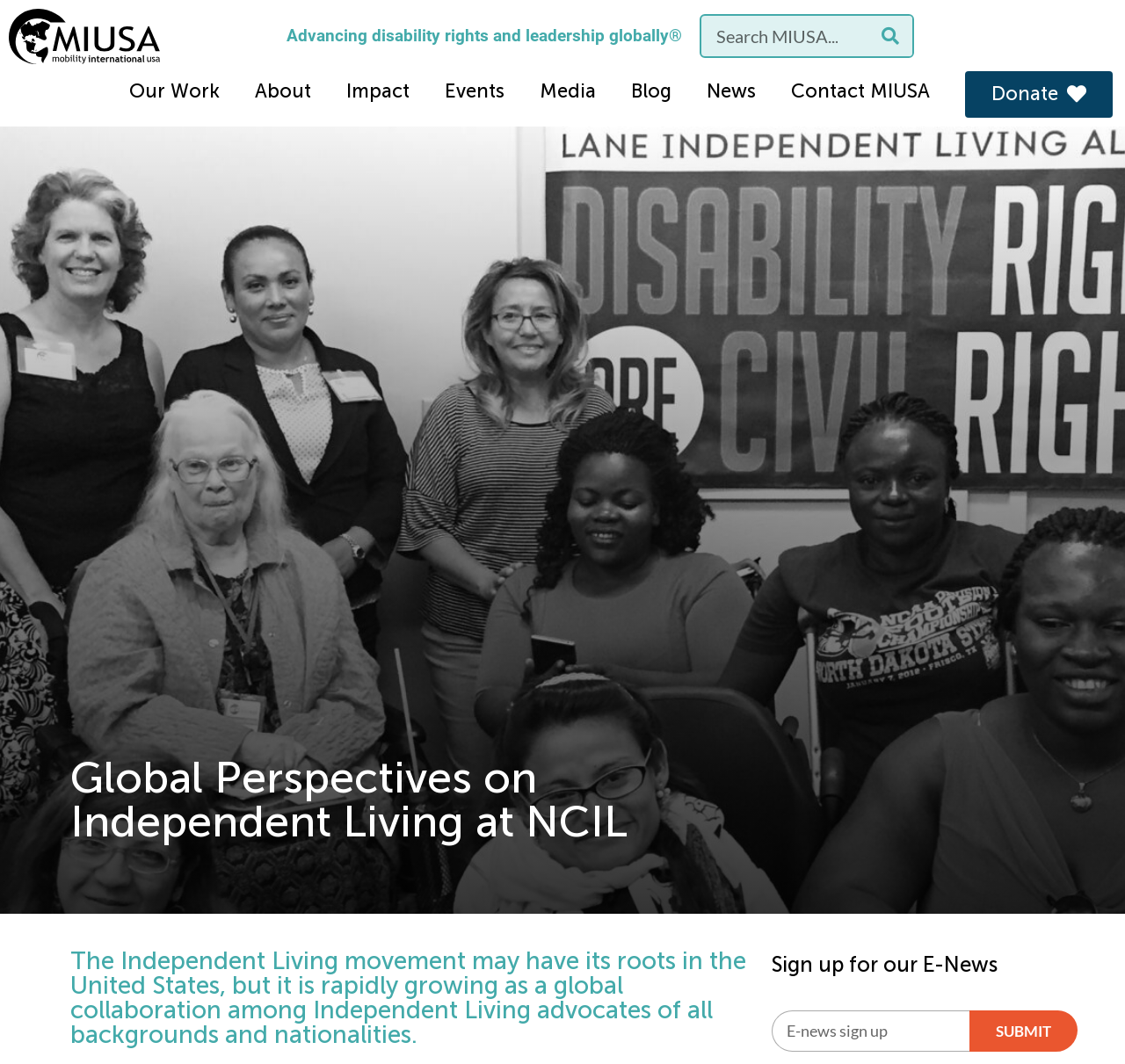Identify the main title of the webpage and generate its text content.

Global Perspectives on Independent Living at NCIL